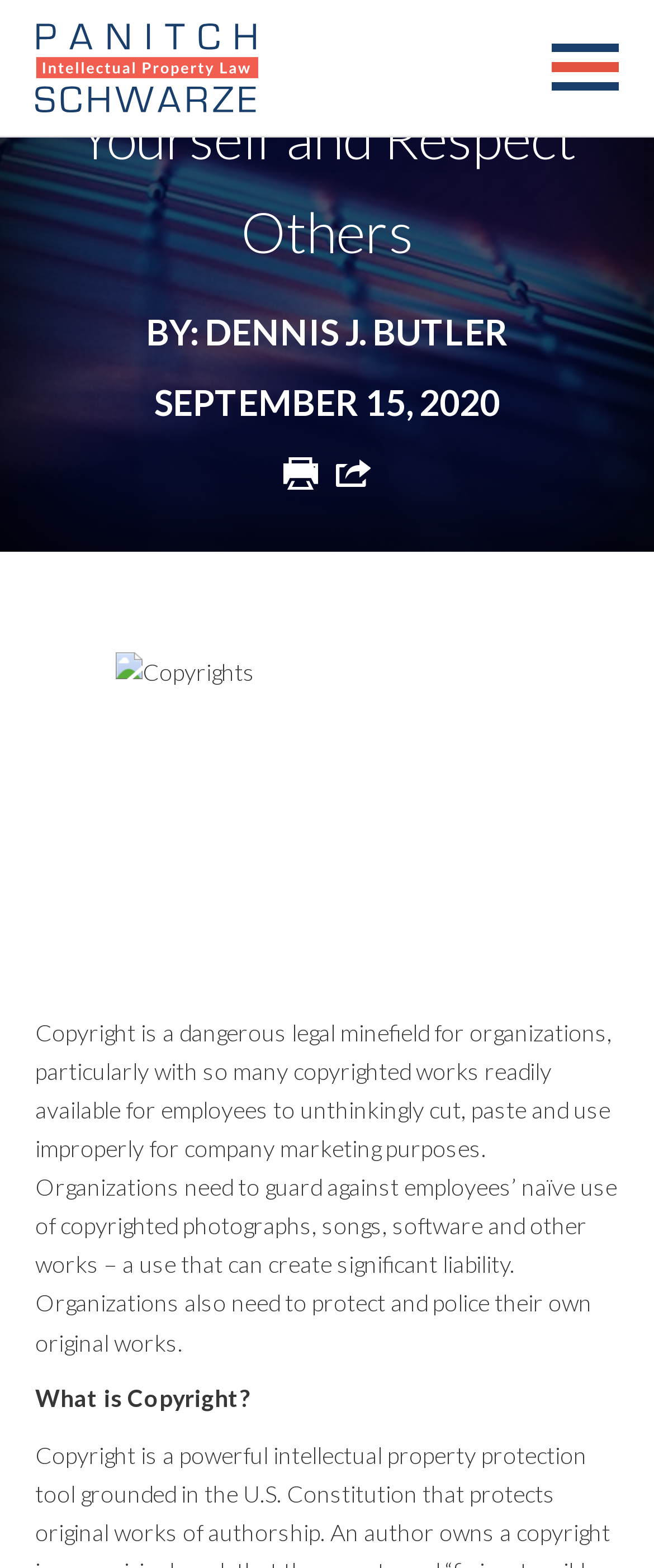Identify the bounding box coordinates of the area that should be clicked in order to complete the given instruction: "read article by DENNIS J. BUTLER". The bounding box coordinates should be four float numbers between 0 and 1, i.e., [left, top, right, bottom].

[0.313, 0.198, 0.777, 0.225]